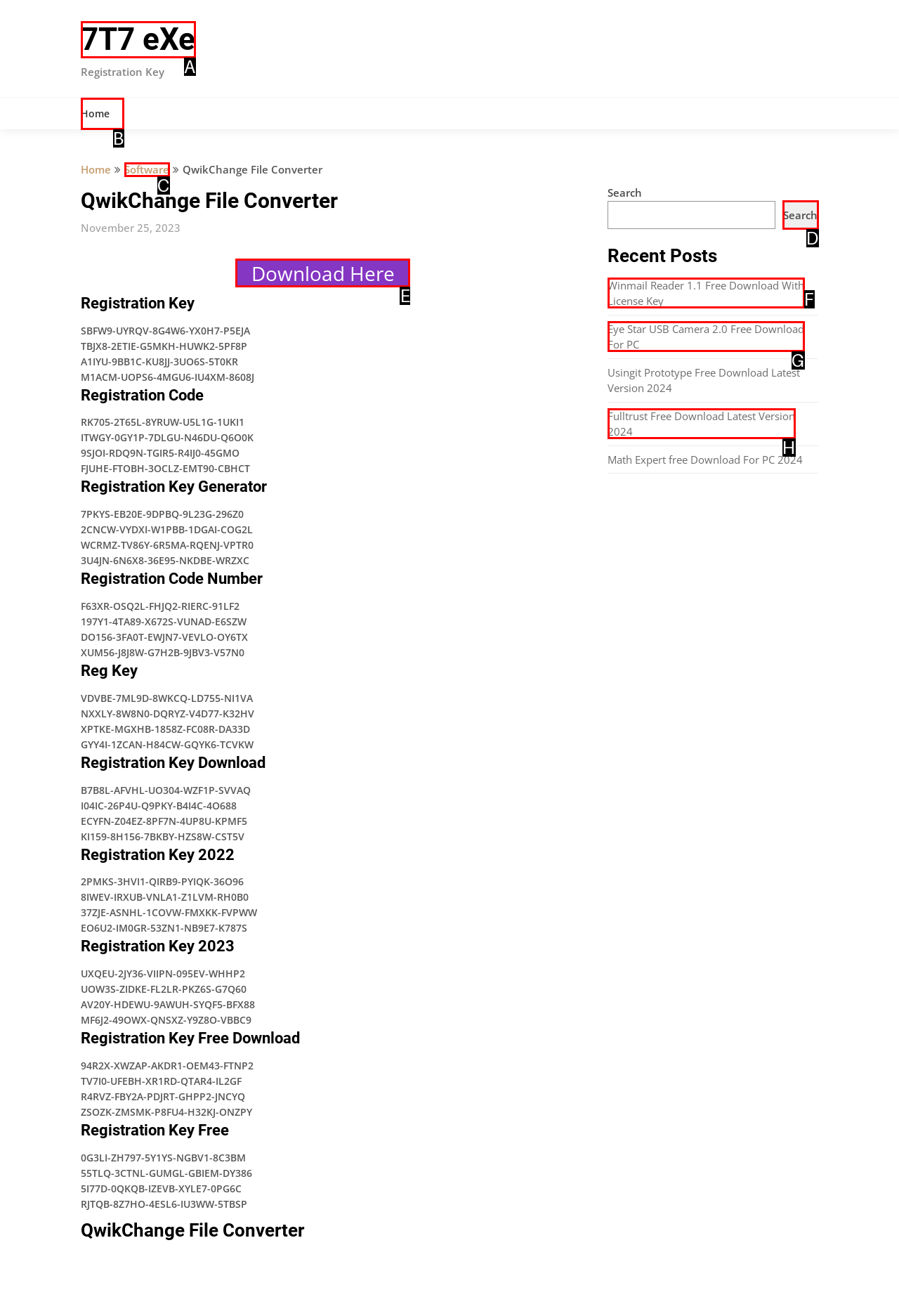From the options shown in the screenshot, tell me which lettered element I need to click to complete the task: Click the 'Download Here' button.

E